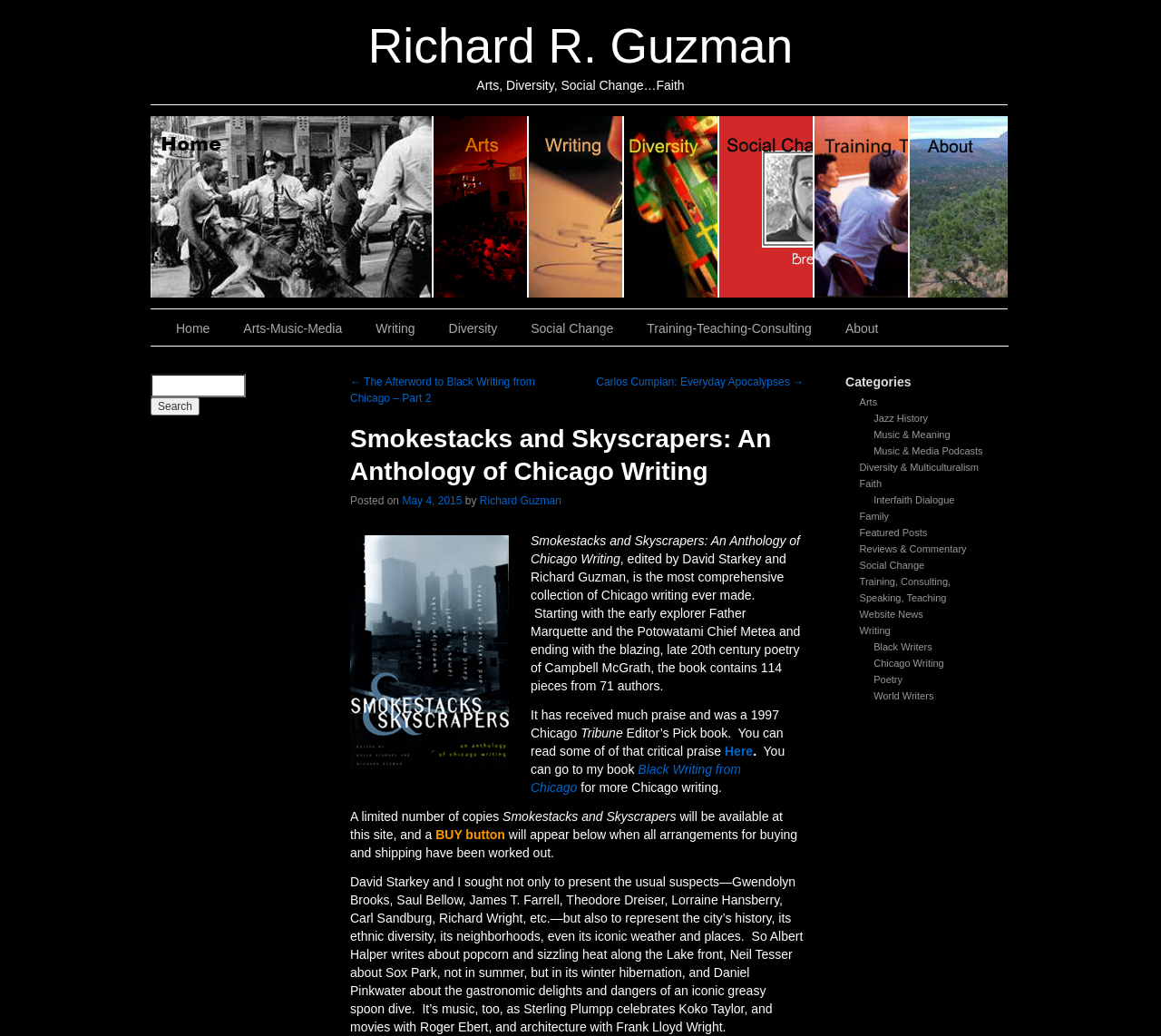Identify the bounding box coordinates of the clickable region necessary to fulfill the following instruction: "search for products". The bounding box coordinates should be four float numbers between 0 and 1, i.e., [left, top, right, bottom].

None